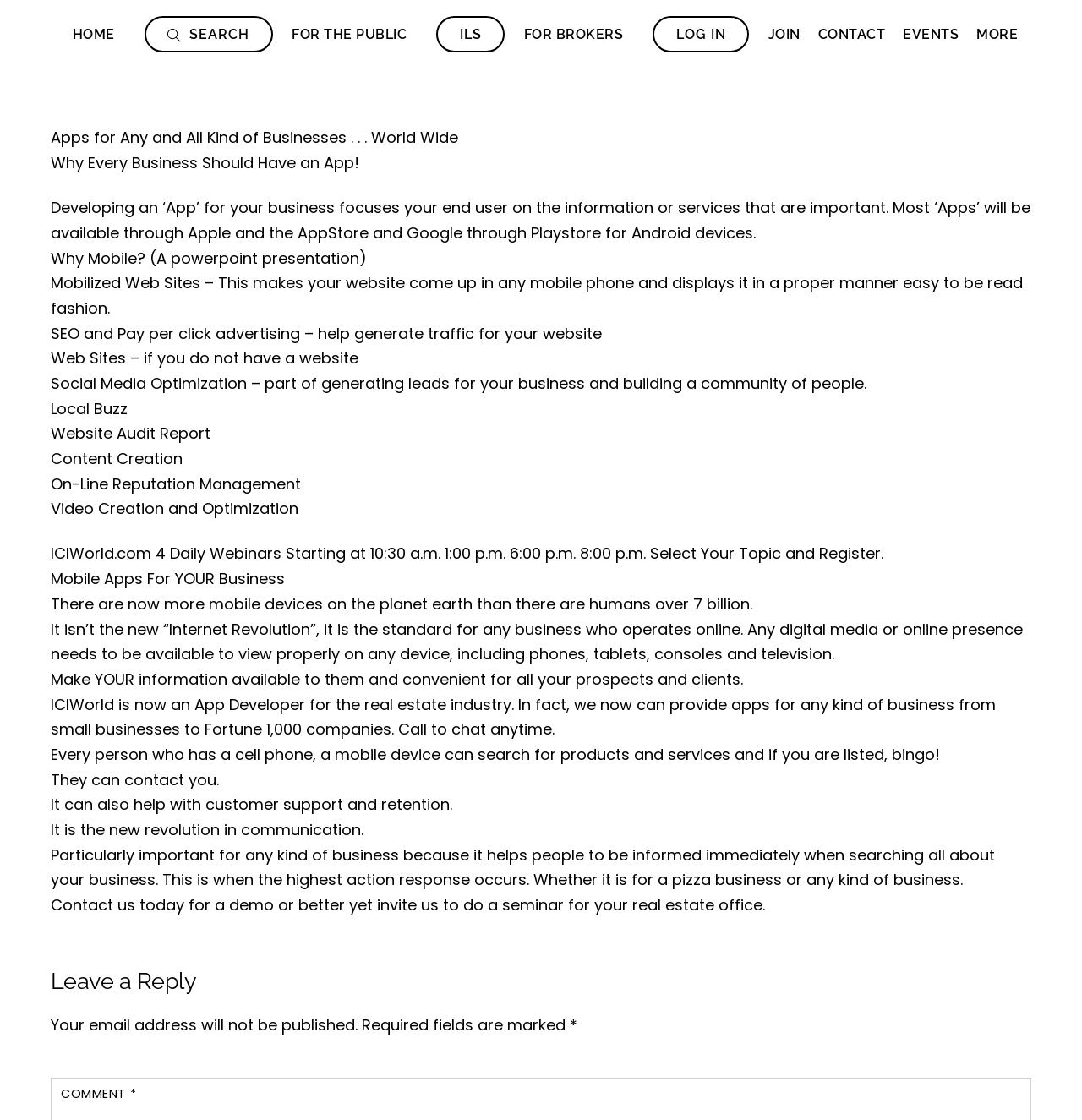Determine the bounding box coordinates of the region that needs to be clicked to achieve the task: "Click on HOME".

[0.061, 0.014, 0.112, 0.048]